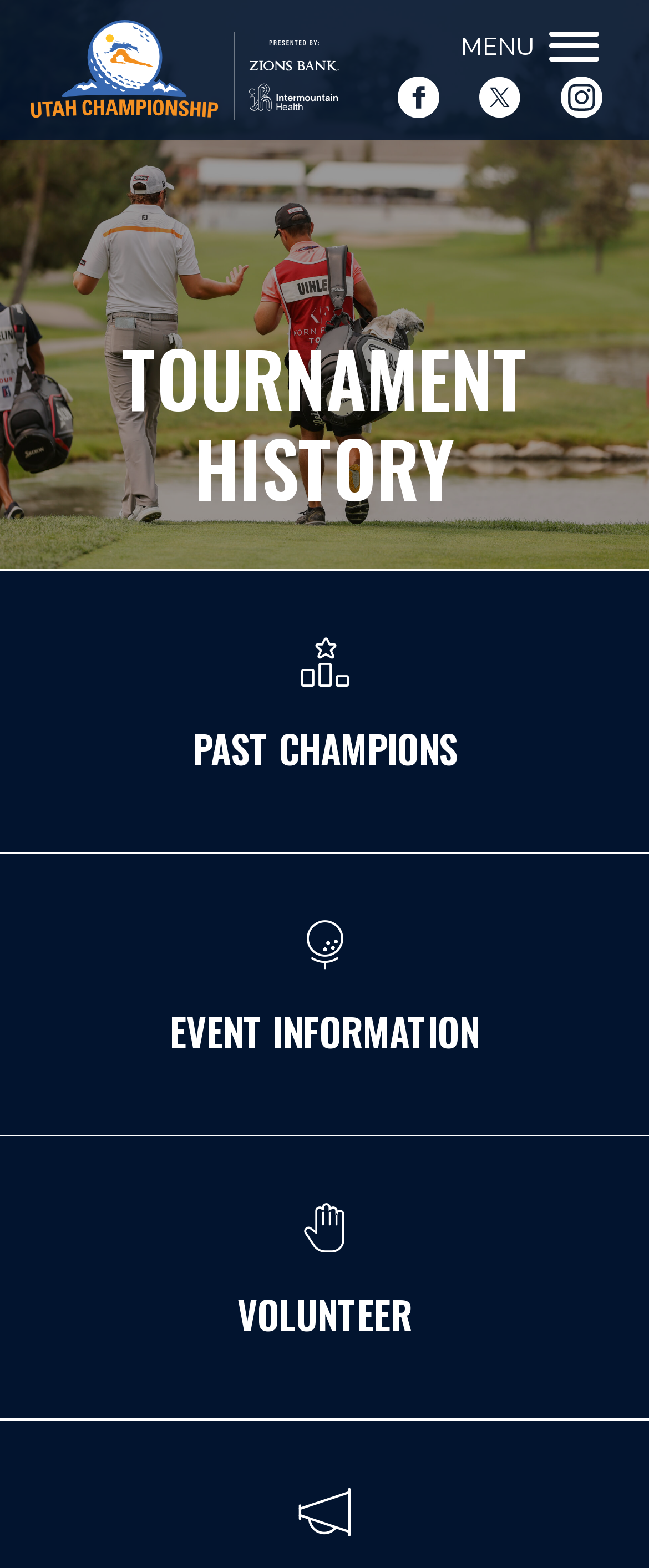Please analyze the image and give a detailed answer to the question:
What is the purpose of the MENU button?

The purpose of the MENU button can be inferred by examining the elements that appear when the button is clicked, which include headings such as 'TOURNAMENT HISTORY', 'PAST CHAMPIONS', 'EVENT INFORMATION', and 'VOLUNTEER', indicating that the button is used to show information about the tournament.